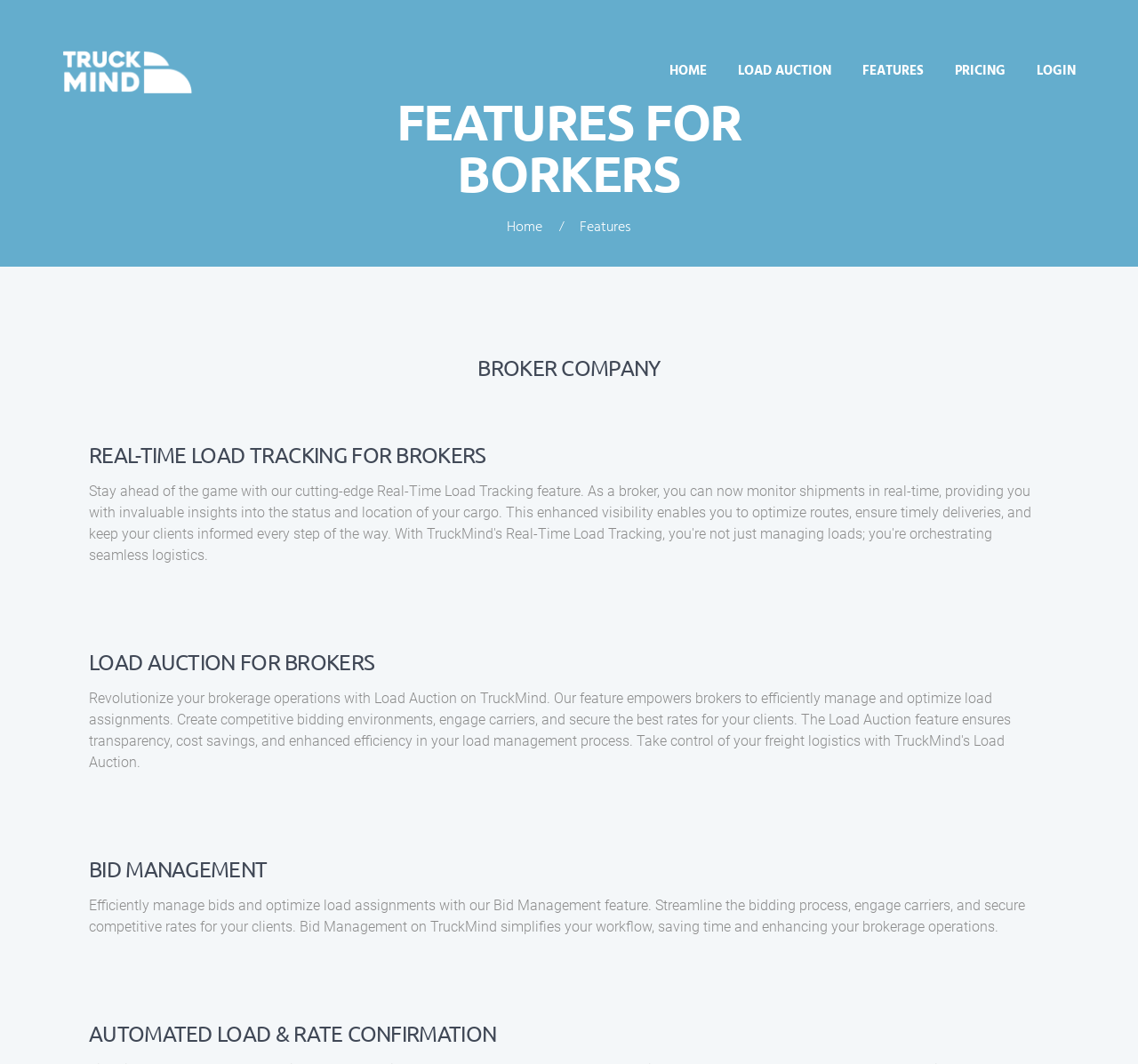What is the topic of the section with the heading 'BROKER COMPANY'?
Please answer the question with a detailed and comprehensive explanation.

The heading 'BROKER COMPANY' is located at coordinates [0.055, 0.334, 0.945, 0.358]. Below this heading, there are several other headings and static text elements that describe features related to broker companies, such as 'REAL-TIME LOAD TRACKING FOR BROKERS', 'LOAD AUCTION FOR BROKERS', and 'BID MANAGEMENT'. Therefore, I conclude that the topic of this section is the features related to broker companies.